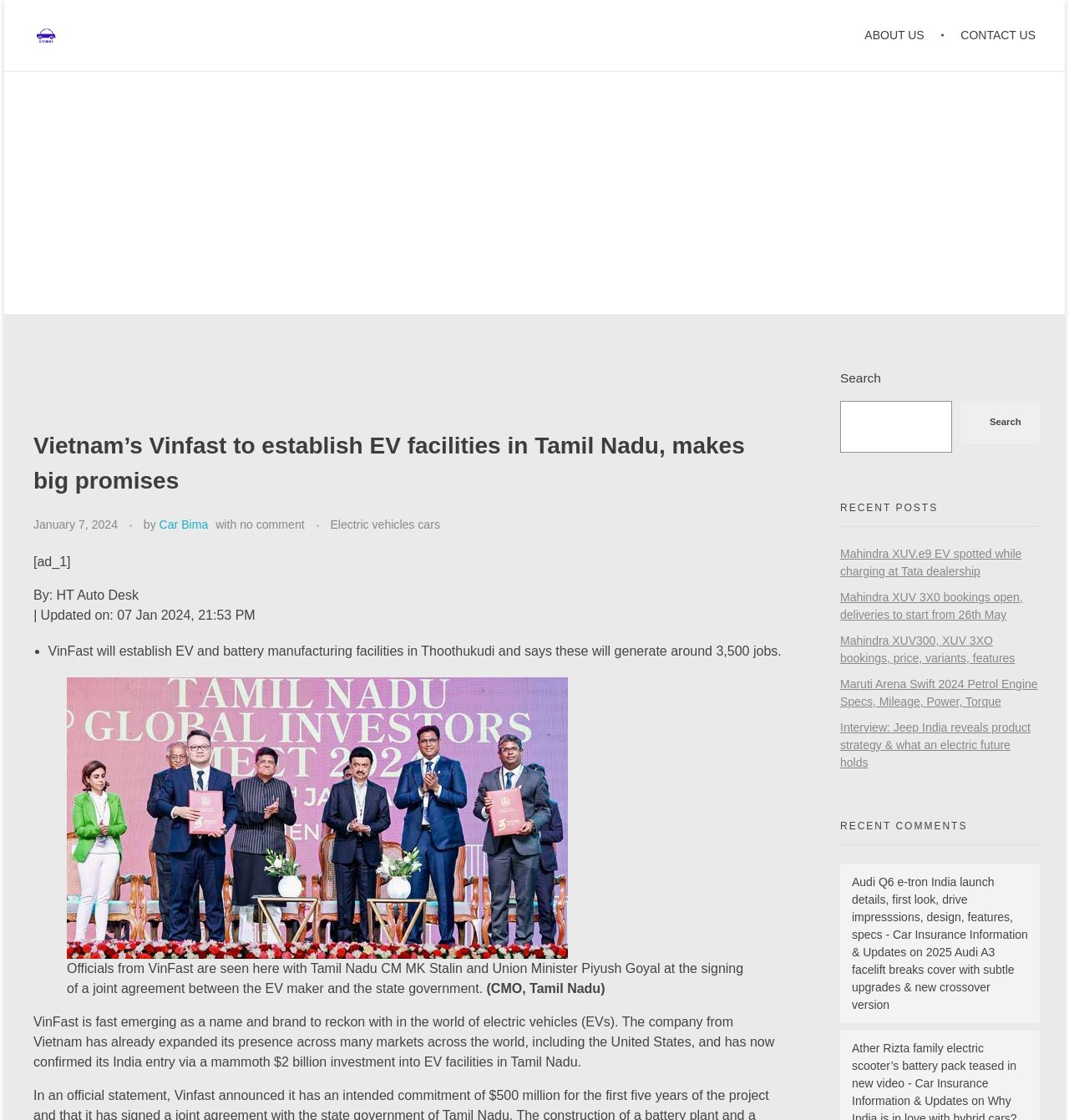Can you provide the bounding box coordinates for the element that should be clicked to implement the instruction: "Read about Vinfast establishing EV facilities in Tamil Nadu"?

[0.031, 0.383, 0.732, 0.445]